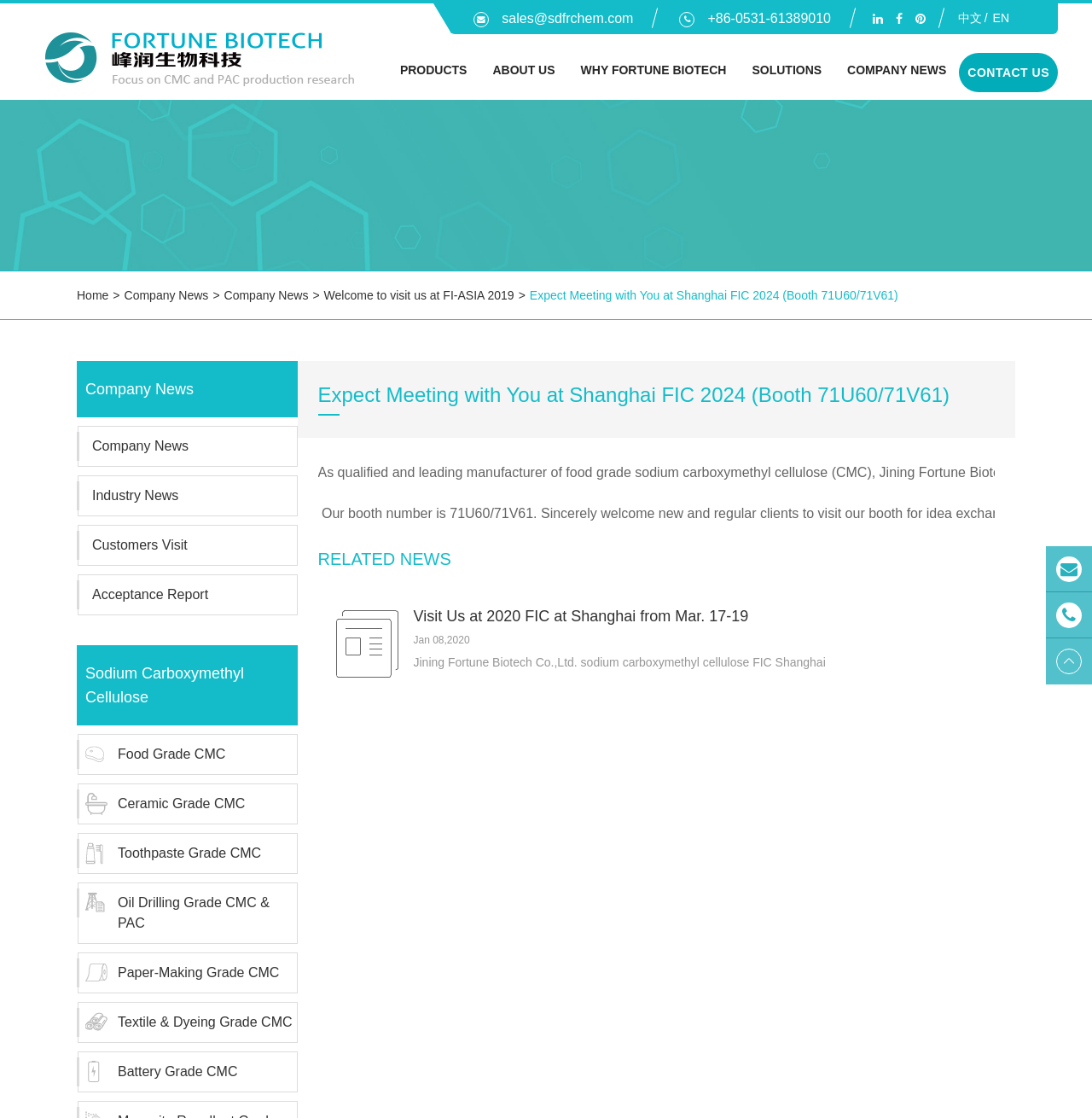What are the different grades of CMC offered by the company?
Answer with a single word or phrase, using the screenshot for reference.

Food, Ceramic, Toothpaste, Oil Drilling, Paper-Making, Textile & Dyeing, Battery